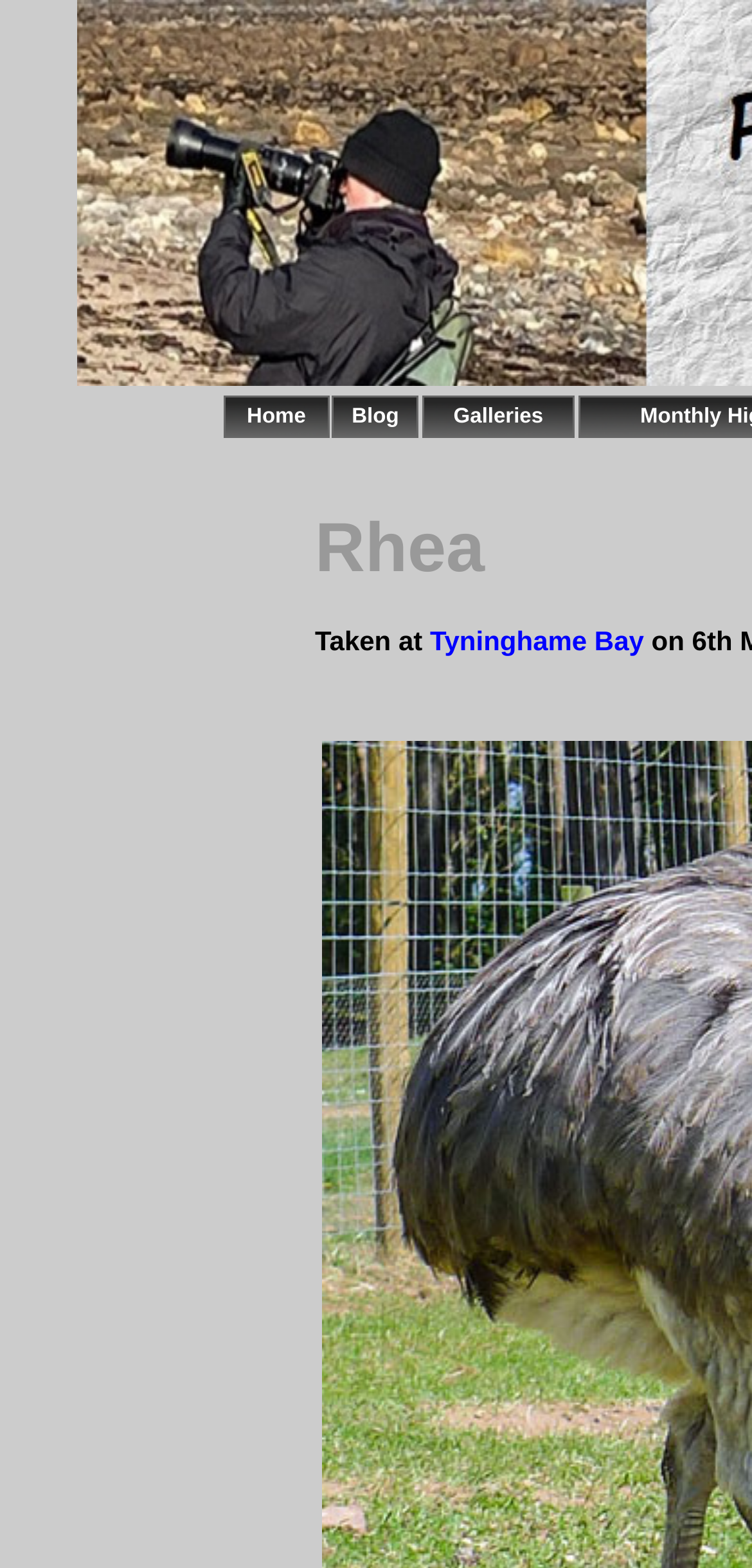Determine the bounding box of the UI component based on this description: "Home". The bounding box coordinates should be four float values between 0 and 1, i.e., [left, top, right, bottom].

[0.297, 0.252, 0.437, 0.279]